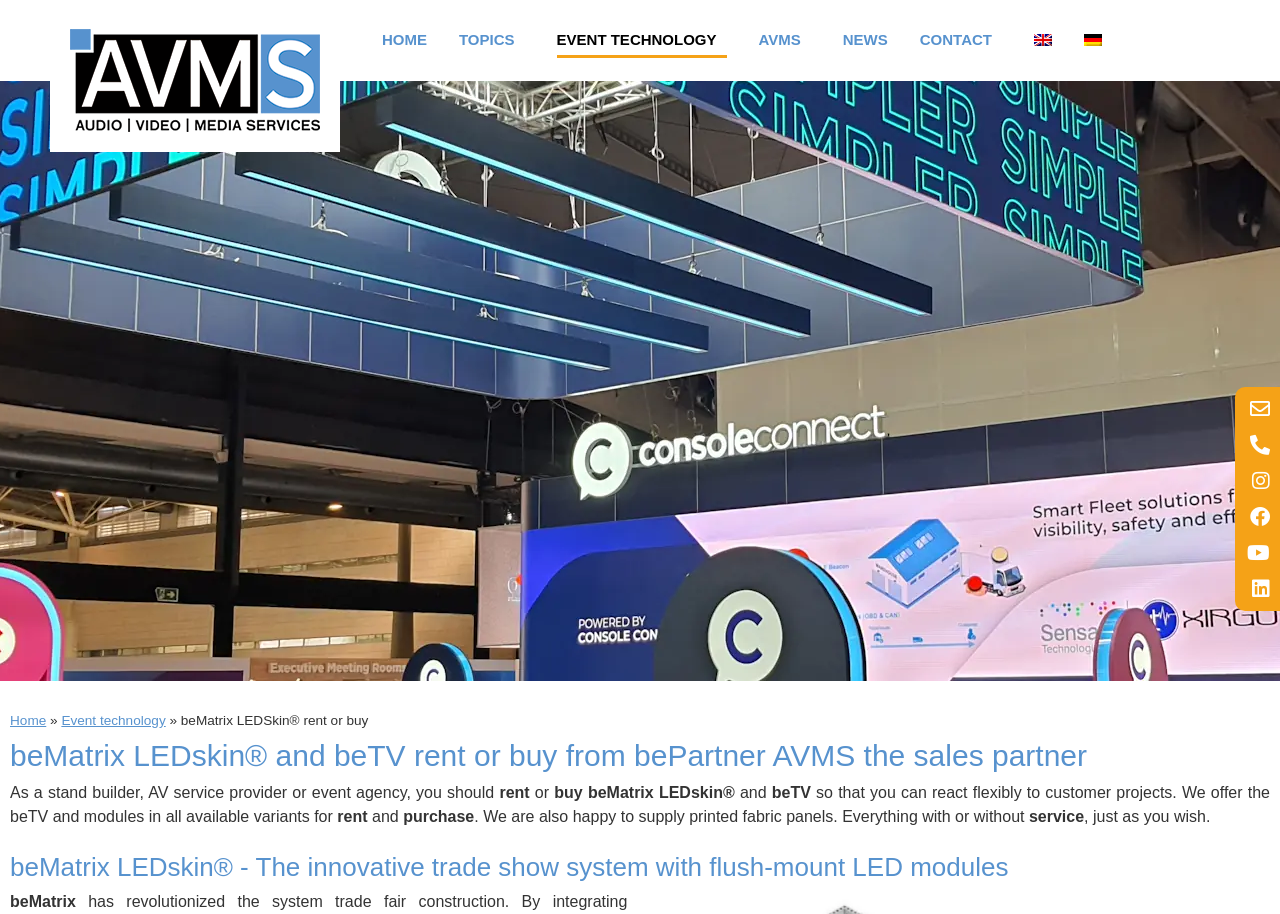Please provide a comprehensive response to the question below by analyzing the image: 
What is the name of the innovative trade show system?

The name of the innovative trade show system can be found in the heading 'beMatrix LEDskin - The innovative trade show system with flush-mount LED modules'.